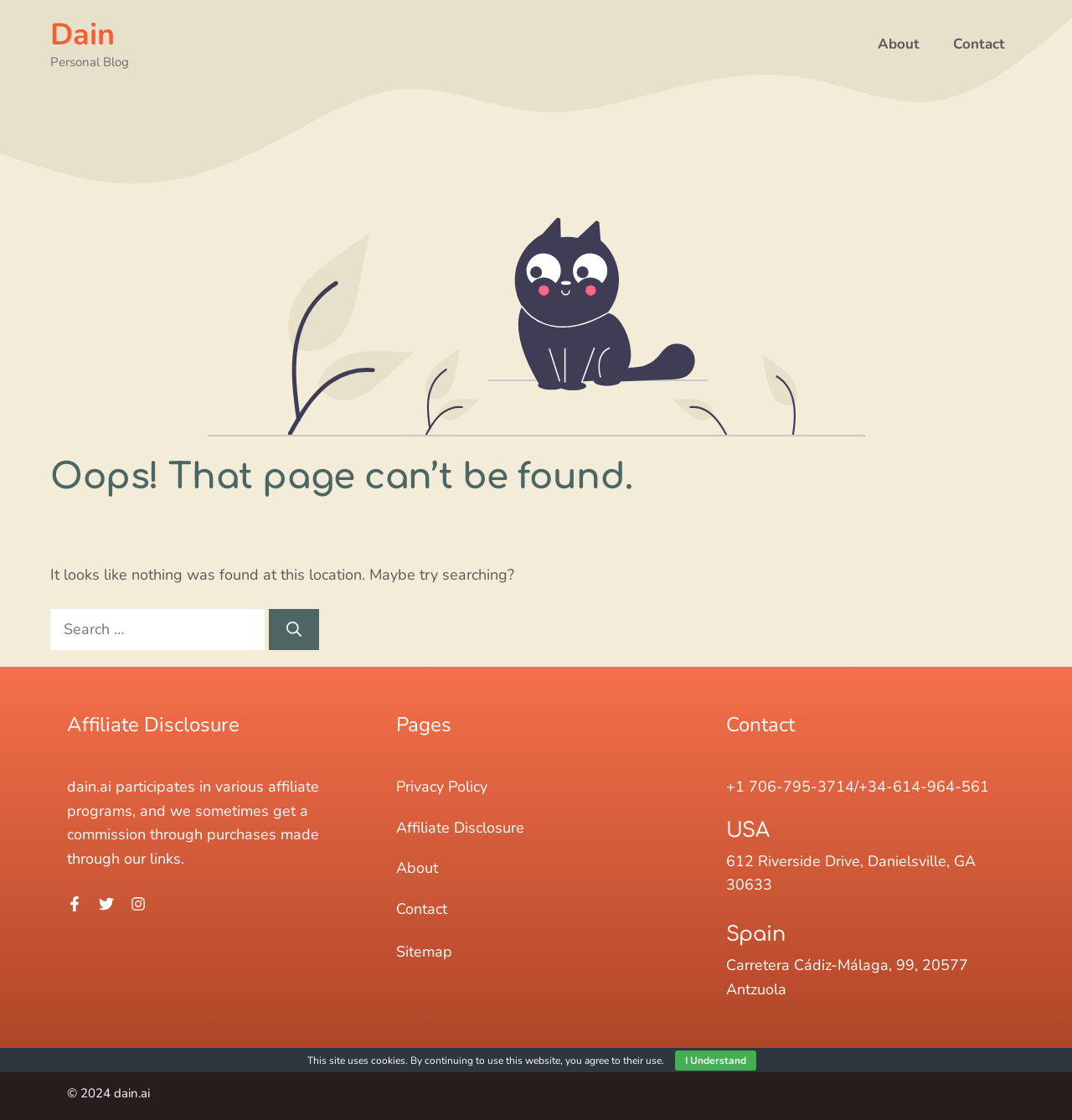What is the purpose of the search box?
Provide an in-depth and detailed explanation in response to the question.

The search box is located in the main content area of the webpage, and it has a label 'Search for:' next to it. This suggests that the purpose of the search box is to allow users to search for content on the website.